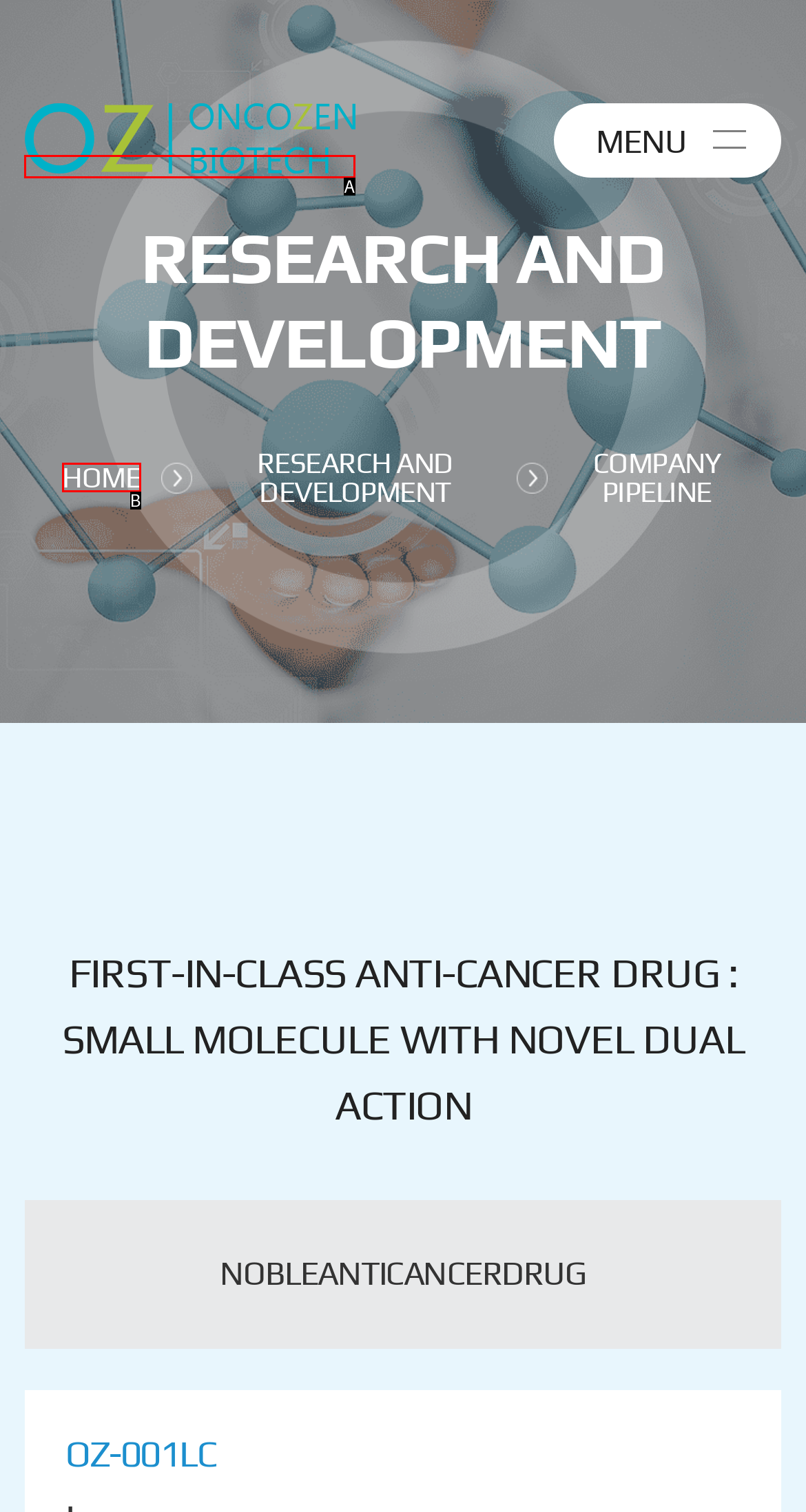Tell me which one HTML element best matches the description: Home
Answer with the option's letter from the given choices directly.

B